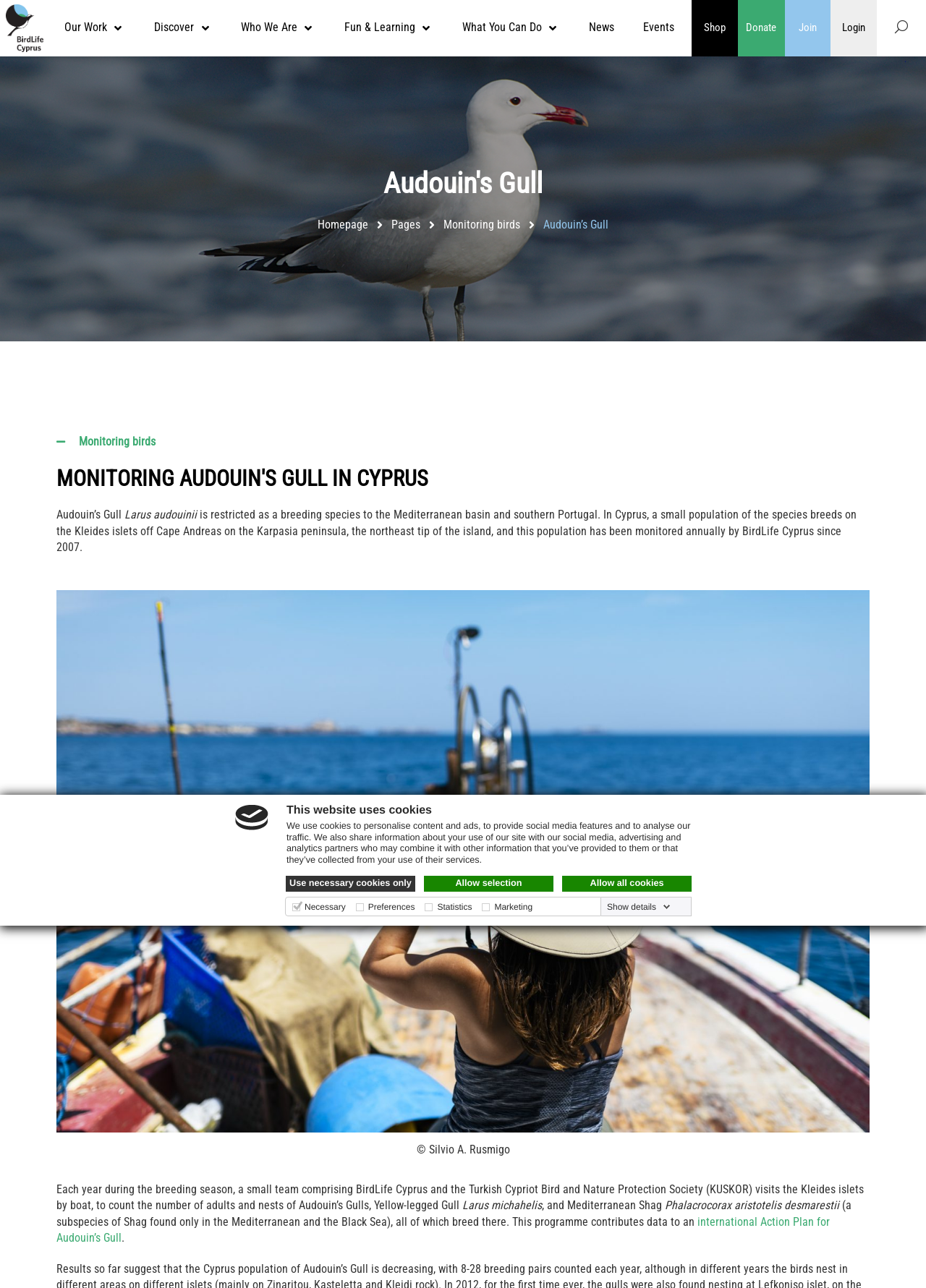Determine the bounding box coordinates of the element's region needed to click to follow the instruction: "Learn about TripAdvisor Traveler Rating". Provide these coordinates as four float numbers between 0 and 1, formatted as [left, top, right, bottom].

None